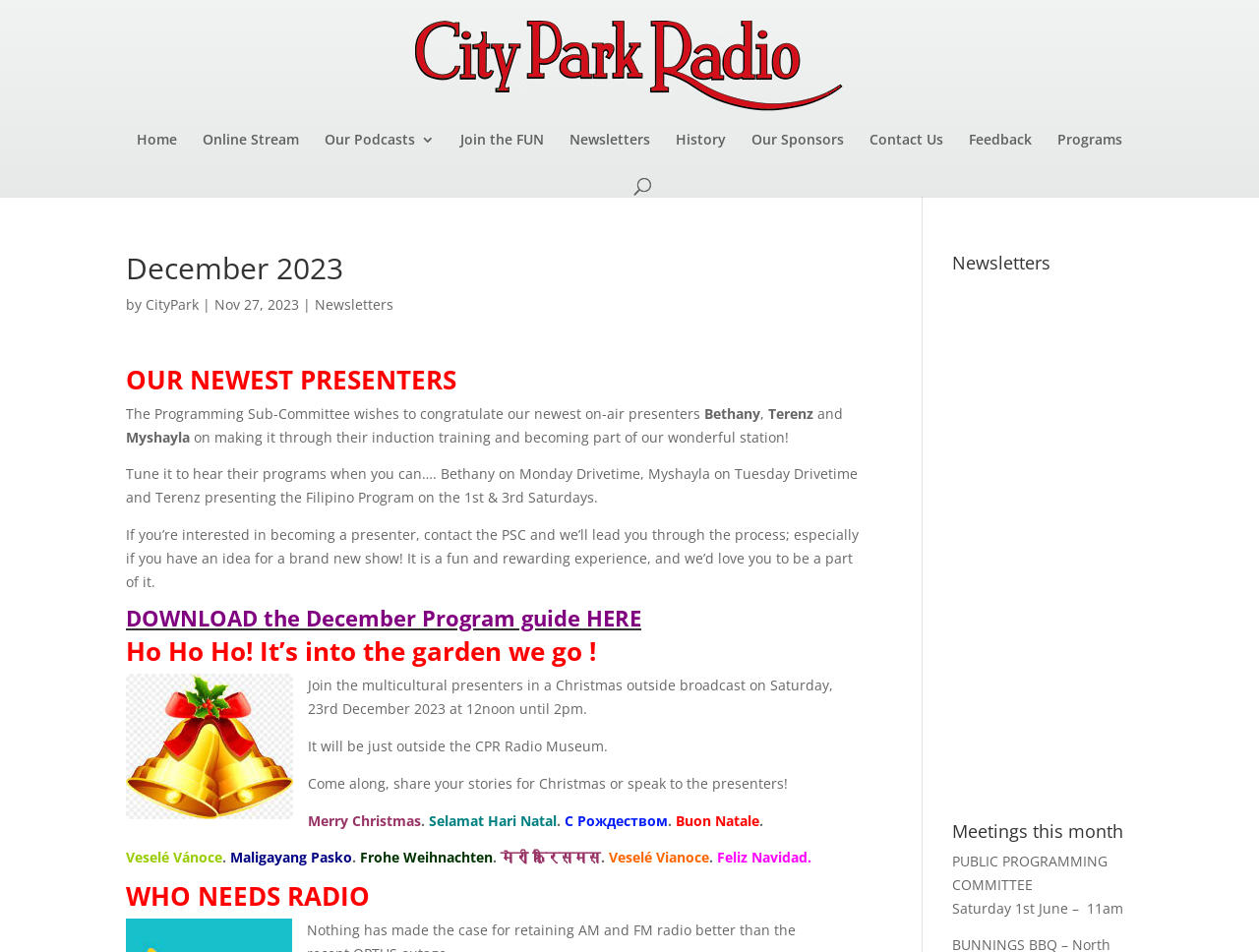Please specify the coordinates of the bounding box for the element that should be clicked to carry out this instruction: "Download the December Program guide". The coordinates must be four float numbers between 0 and 1, formatted as [left, top, right, bottom].

[0.1, 0.634, 0.509, 0.665]